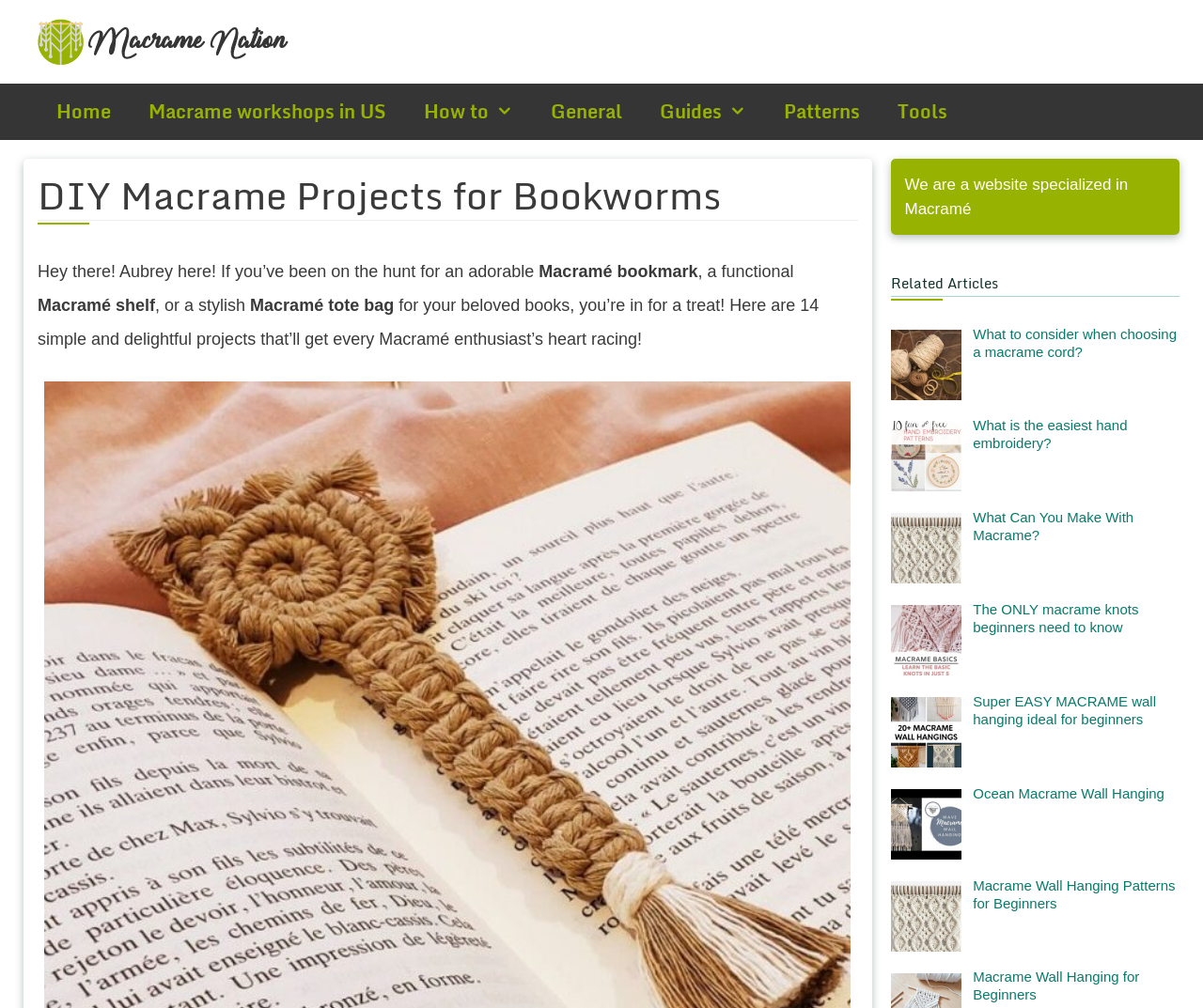How many navigation links are there?
Please analyze the image and answer the question with as much detail as possible.

The navigation section contains 7 links, namely 'Home', 'Macrame workshops in US', 'How to', 'General', 'Guides', 'Patterns', and 'Tools'.